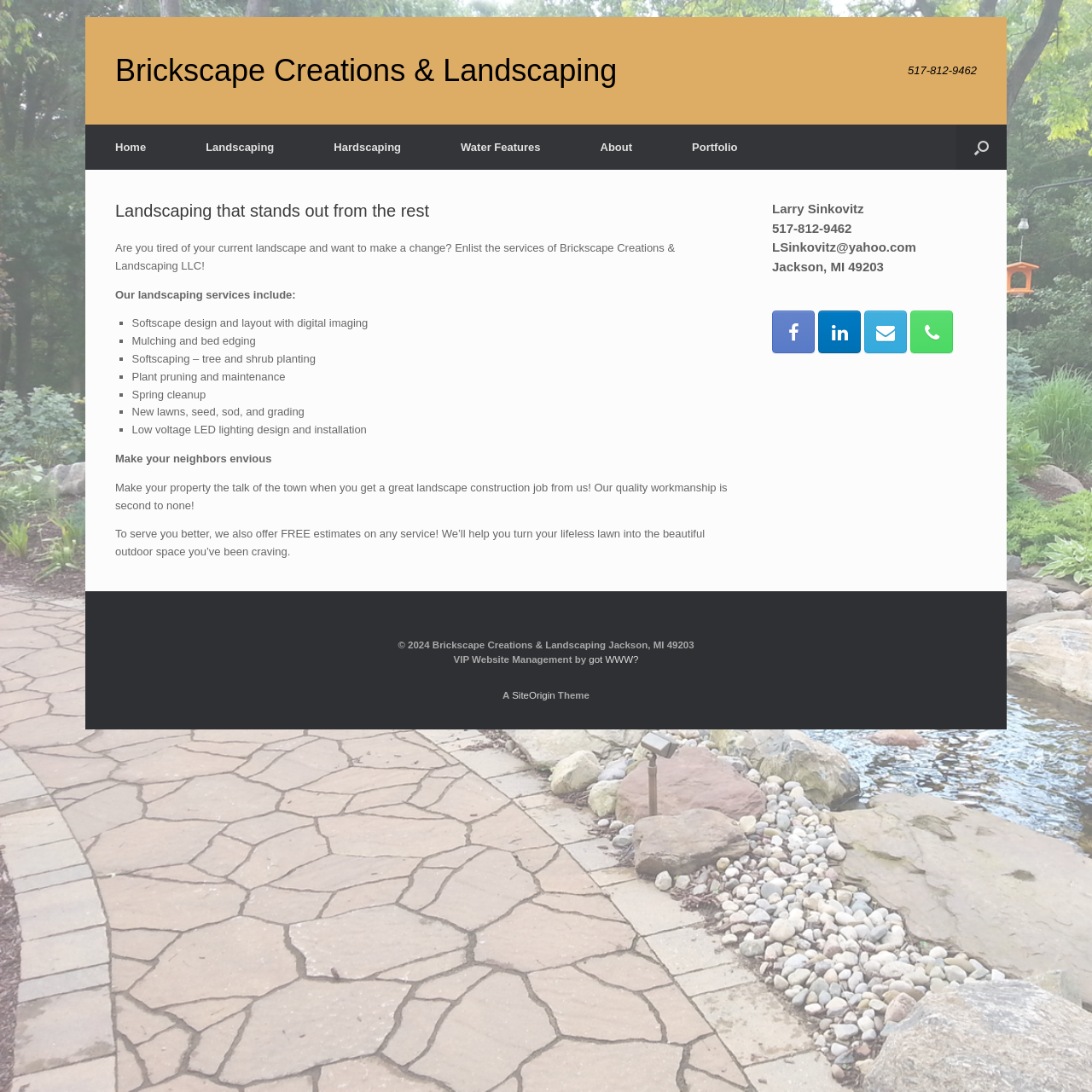Determine the bounding box coordinates for the element that should be clicked to follow this instruction: "View the 'About' page". The coordinates should be given as four float numbers between 0 and 1, in the format [left, top, right, bottom].

[0.522, 0.114, 0.606, 0.155]